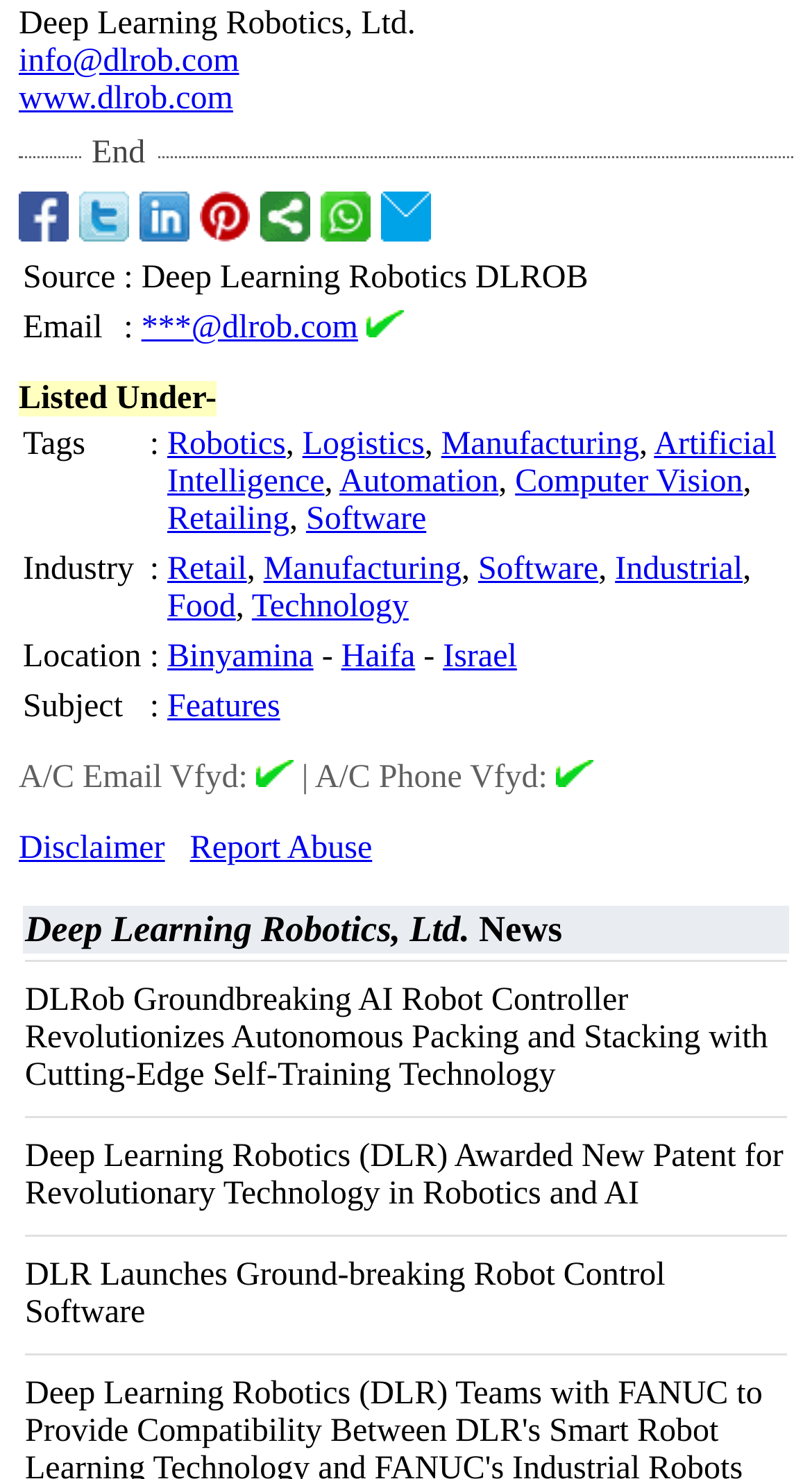Please indicate the bounding box coordinates of the element's region to be clicked to achieve the instruction: "contact the company via email". Provide the coordinates as four float numbers between 0 and 1, i.e., [left, top, right, bottom].

[0.023, 0.03, 0.294, 0.053]